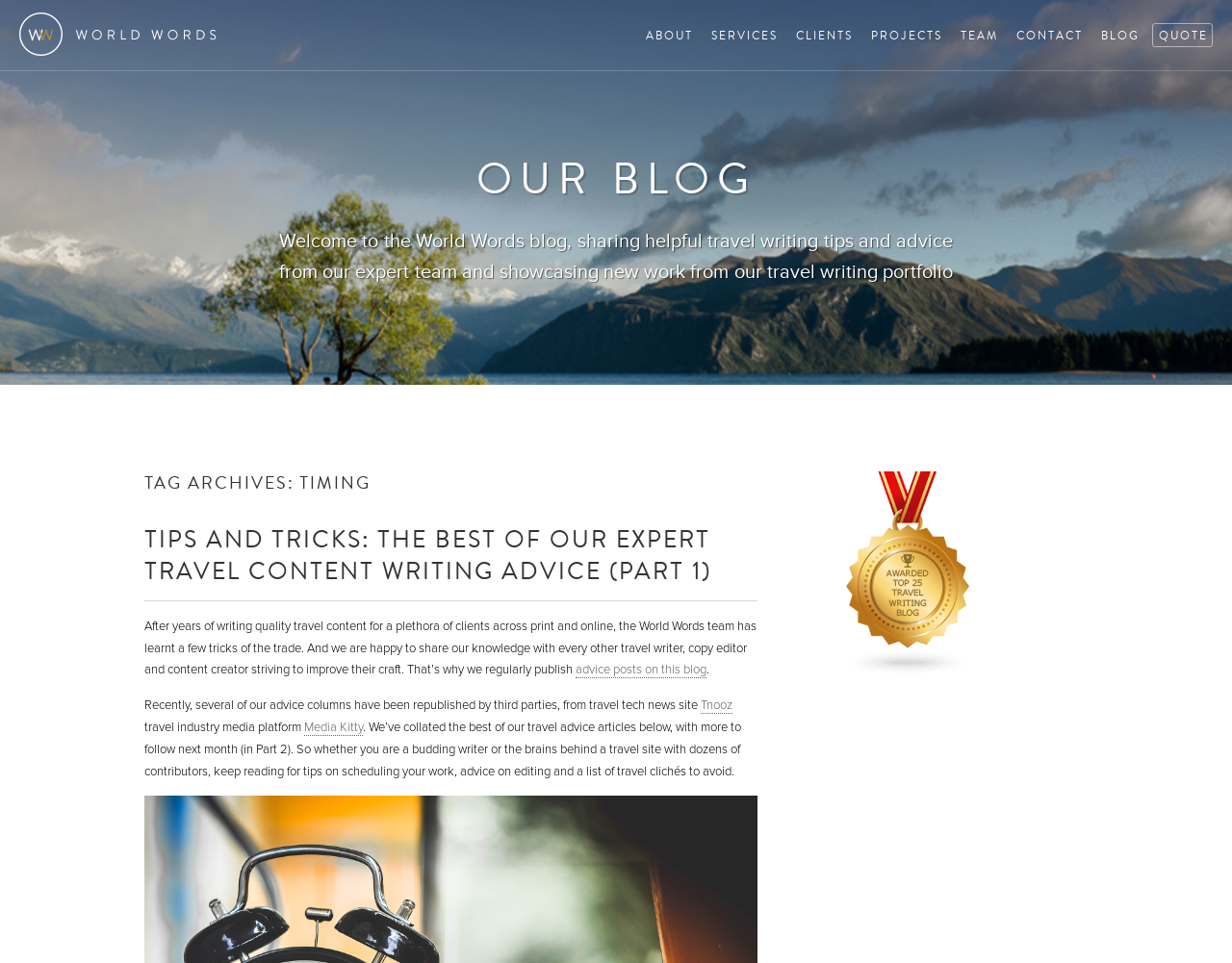Determine the bounding box coordinates for the area you should click to complete the following instruction: "visit Tnooz website".

[0.569, 0.724, 0.595, 0.741]